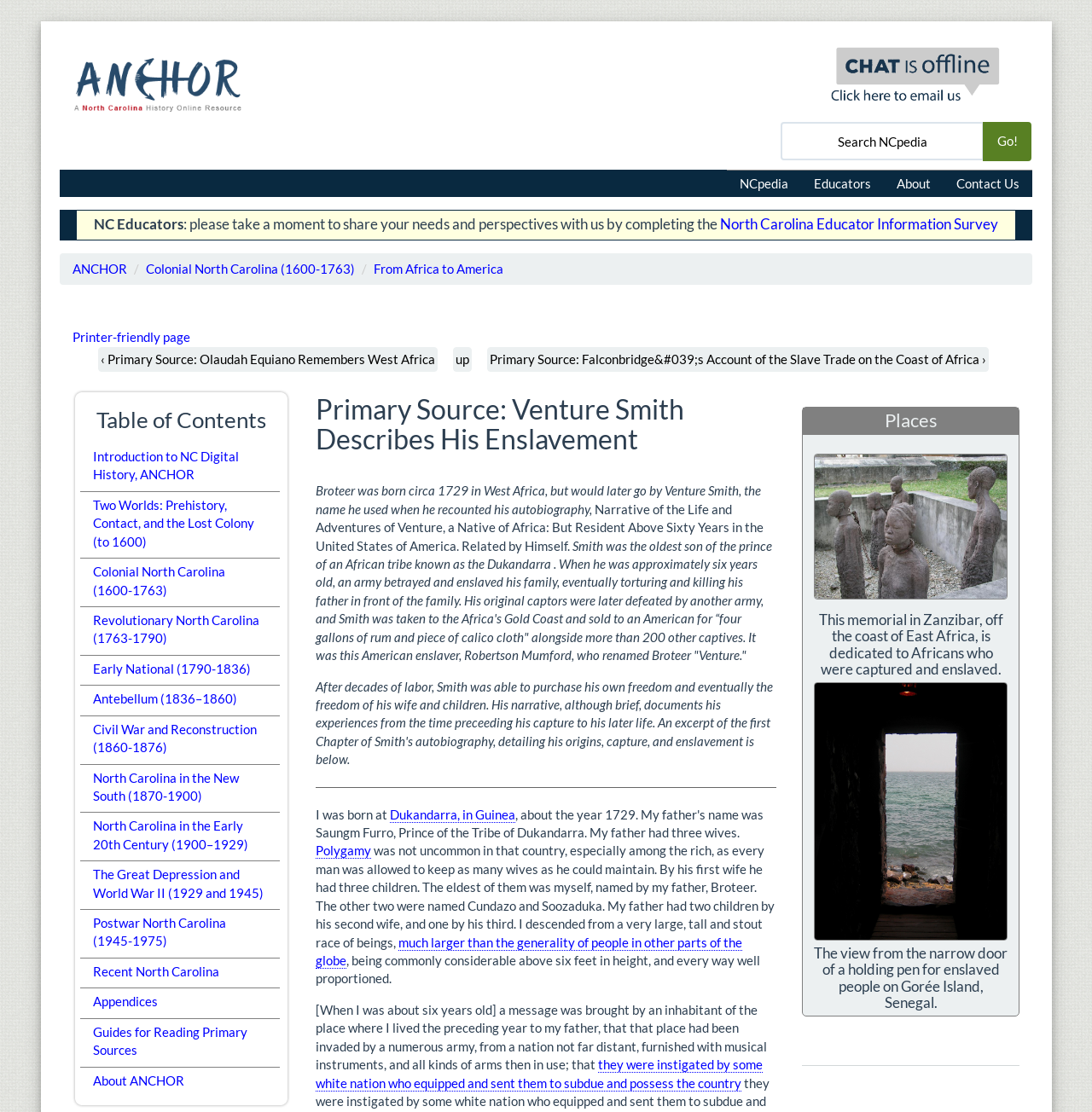Locate the bounding box coordinates of the area you need to click to fulfill this instruction: 'Click the 'Add a comment' button'. The coordinates must be in the form of four float numbers ranging from 0 to 1: [left, top, right, bottom].

None